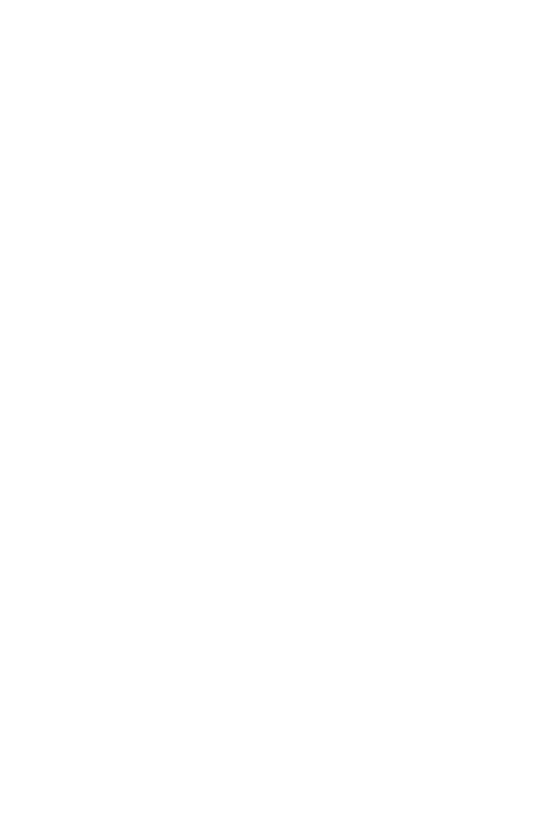What type of neckline does the dress feature?
From the image, provide a succinct answer in one word or a short phrase.

V-neckline